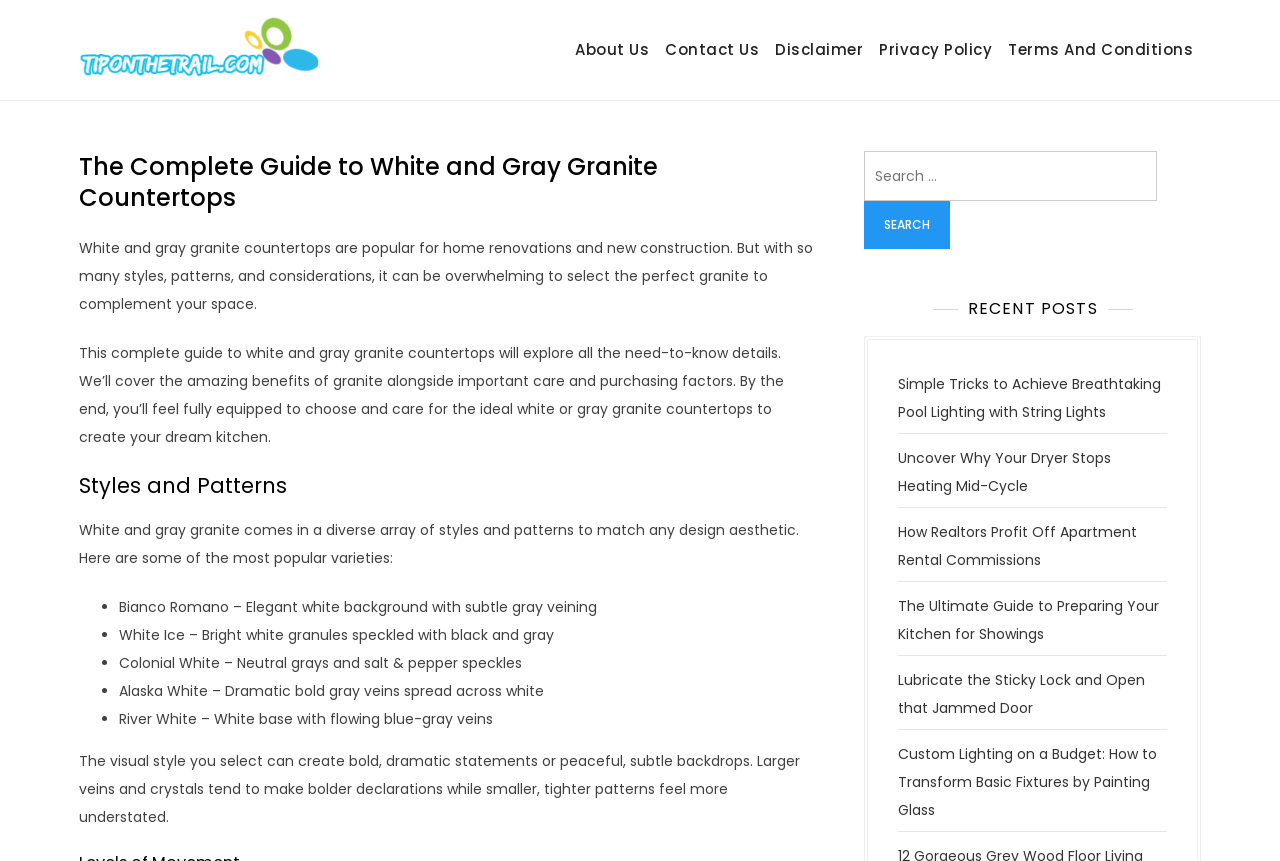Summarize the webpage comprehensively, mentioning all visible components.

The webpage is a comprehensive guide to white and gray granite countertops, with a focus on home renovations and new construction. At the top left of the page, there is a logo and a link to the website's homepage, "Tiponthetrail.com". Next to it, there is a header with the title "The Complete Guide to White and Gray Granite Countertops". 

Below the header, there is a brief introduction to white and gray granite countertops, explaining their popularity and the importance of selecting the right one for your space. This is followed by a section titled "Styles and Patterns", which lists various popular varieties of white and gray granite, including Bianco Romano, White Ice, Colonial White, Alaska White, and River White. Each variety is described in a brief sentence.

To the right of the introduction, there is a search bar with a button labeled "Search". Below the search bar, there is a section titled "RECENT POSTS", which lists six links to recent articles on various topics, including pool lighting, dryer maintenance, realtor commissions, kitchen preparation, door maintenance, and custom lighting.

Throughout the page, there are several links to other sections of the website, including "About Us", "Contact Us", "Disclaimer", "Privacy Policy", and "Terms And Conditions", which are located at the top right of the page.